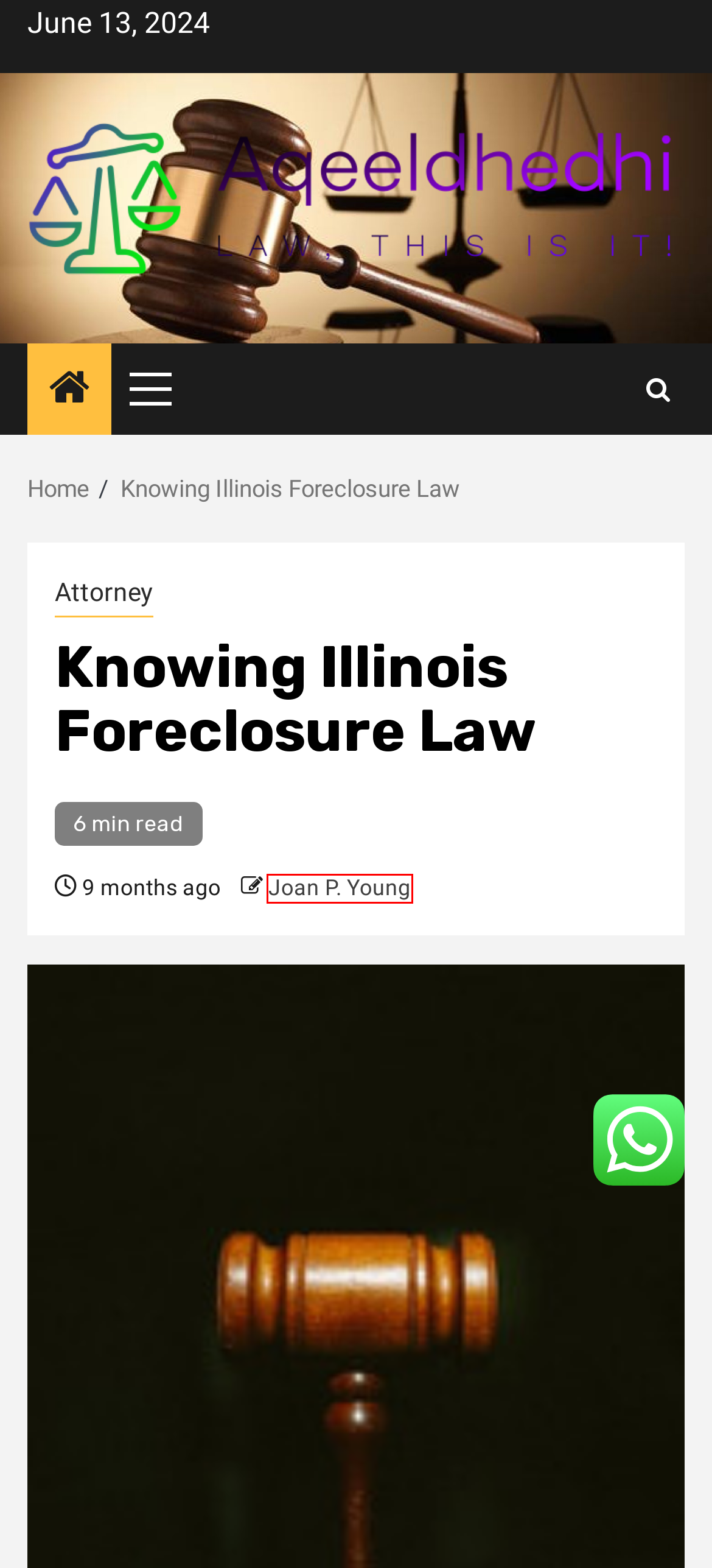You are given a screenshot depicting a webpage with a red bounding box around a UI element. Select the description that best corresponds to the new webpage after clicking the selected element. Here are the choices:
A. year – Aqeeldhedhi
B. world – Aqeeldhedhi
C. Report – Aqeeldhedhi
D. Law Of Attraction: Are You Blissful Or Are You Contented? – Aqeeldhedhi
E. Joan P. Young – Aqeeldhedhi
F. Marilu Horry – Be Daringly Bold
G. The Common Law of Allowance – Aqeeldhedhi
H. Aqeeldhedhi – Law, This Is It!

E